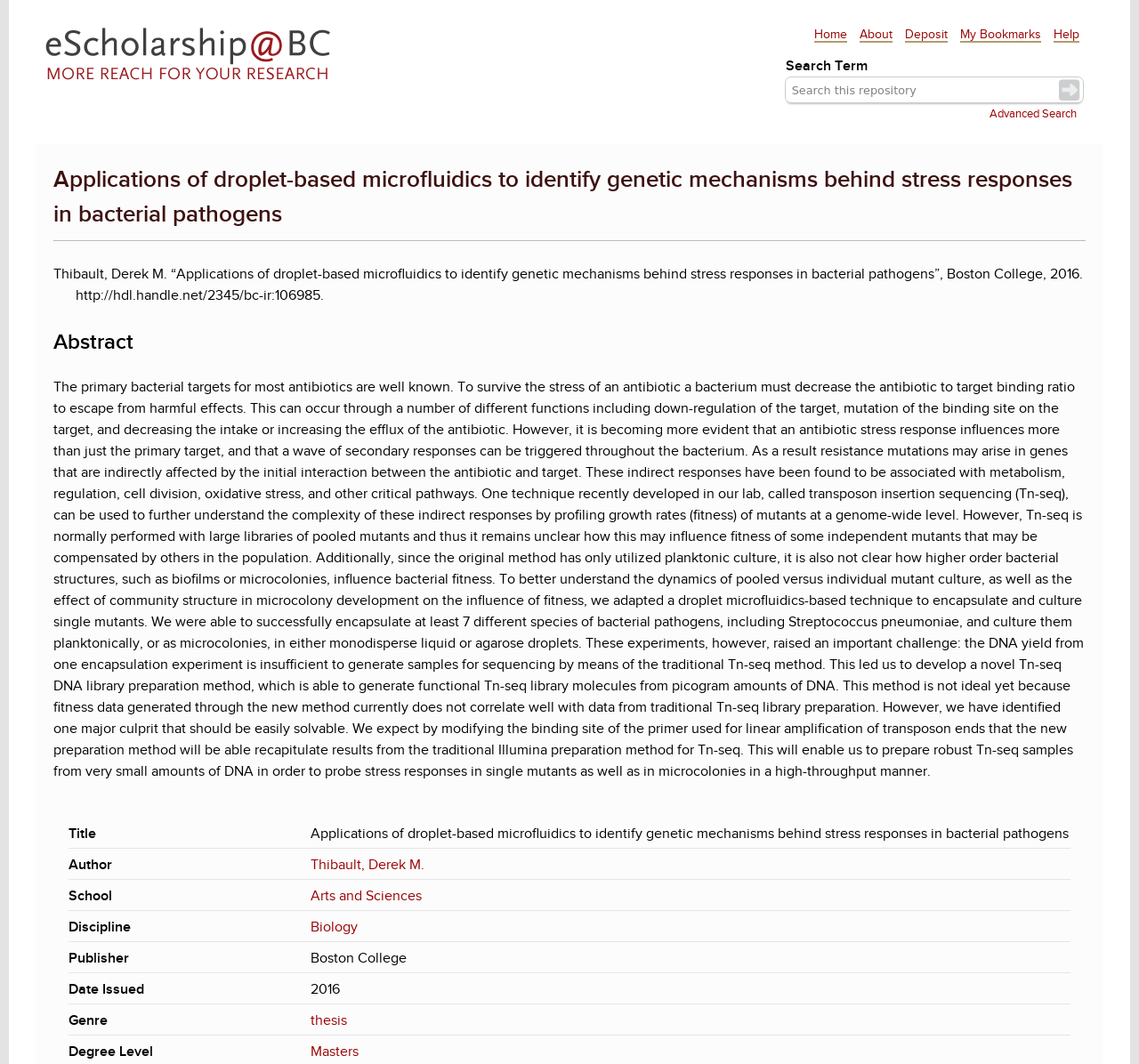Provide the text content of the webpage's main heading.

Applications of droplet-based microfluidics to identify genetic mechanisms behind stress responses in bacterial pathogens